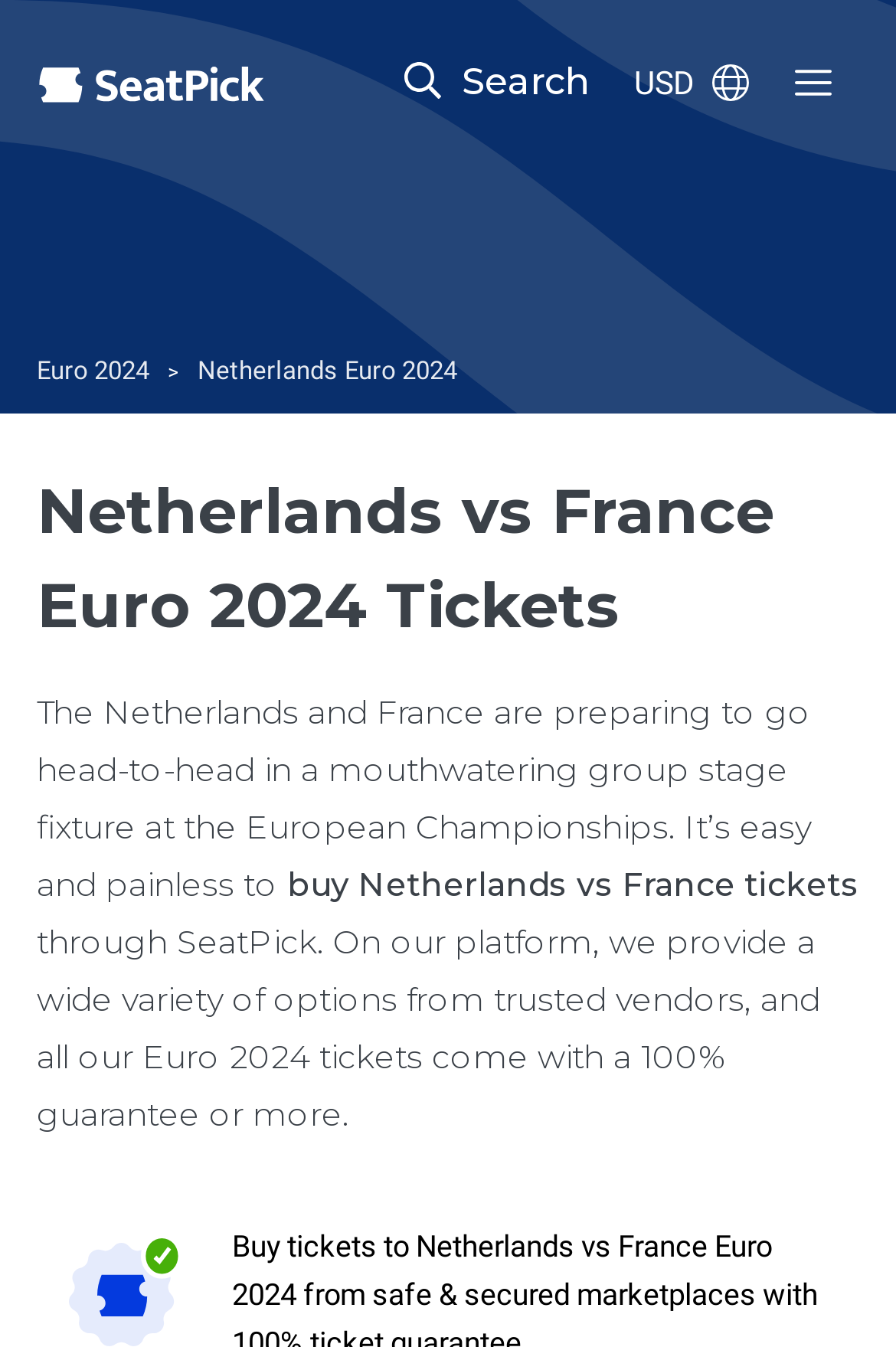What is the name of the platform?
Using the information from the image, answer the question thoroughly.

I determined the name of the platform by looking at the top-left corner of the webpage, where the logo 'SeatPick' is displayed, and also by reading the text 'buy Netherlands vs France tickets through SeatPick'.